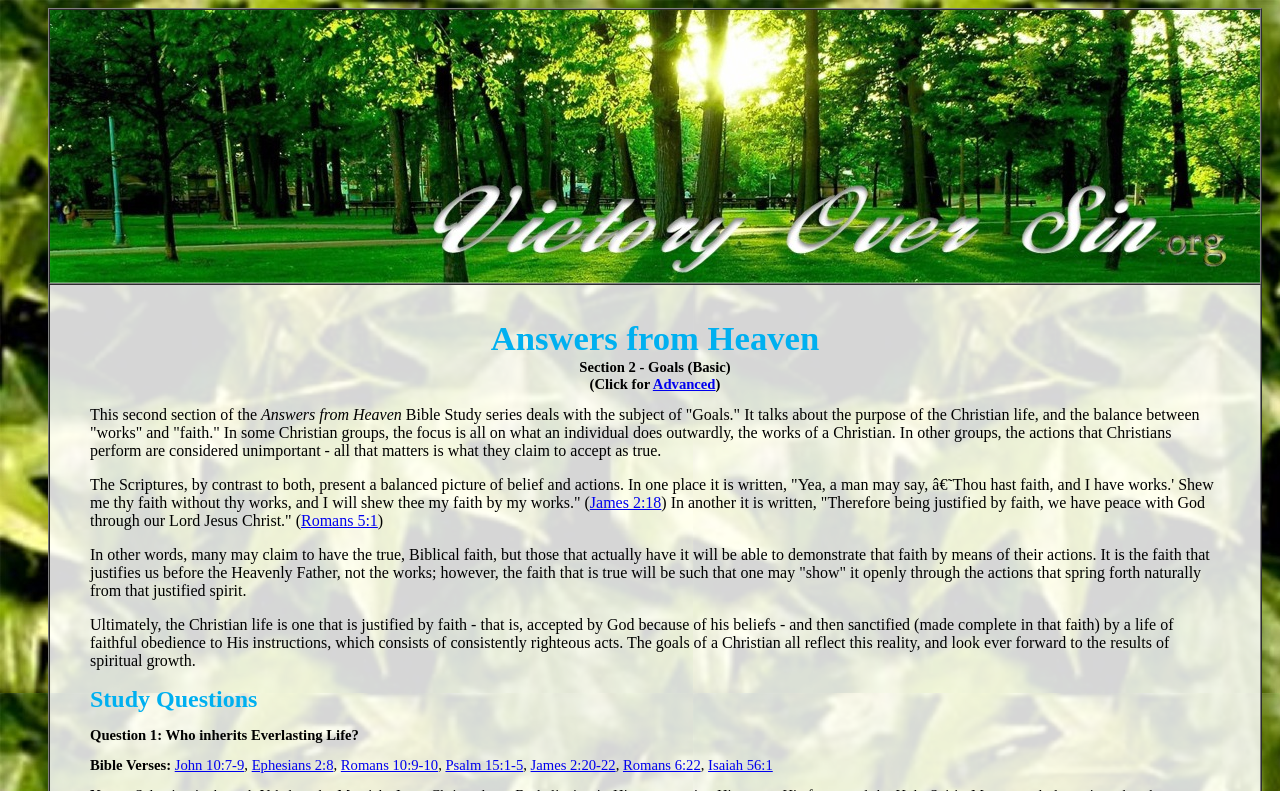Please determine the bounding box coordinates of the element to click in order to execute the following instruction: "Click on the 'Advanced' link". The coordinates should be four float numbers between 0 and 1, specified as [left, top, right, bottom].

[0.51, 0.475, 0.559, 0.495]